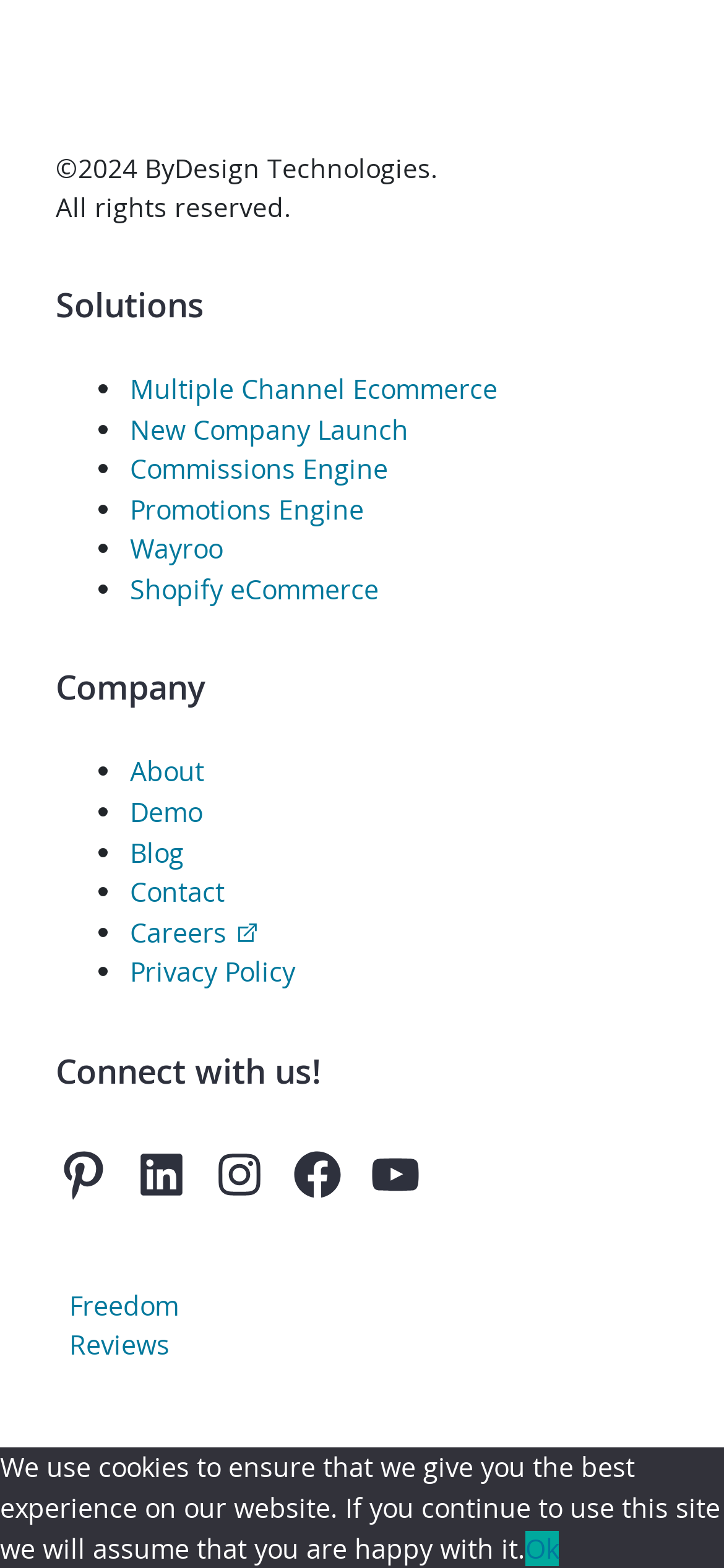Determine the bounding box coordinates for the UI element matching this description: "Privacy Policy".

[0.179, 0.609, 0.408, 0.631]